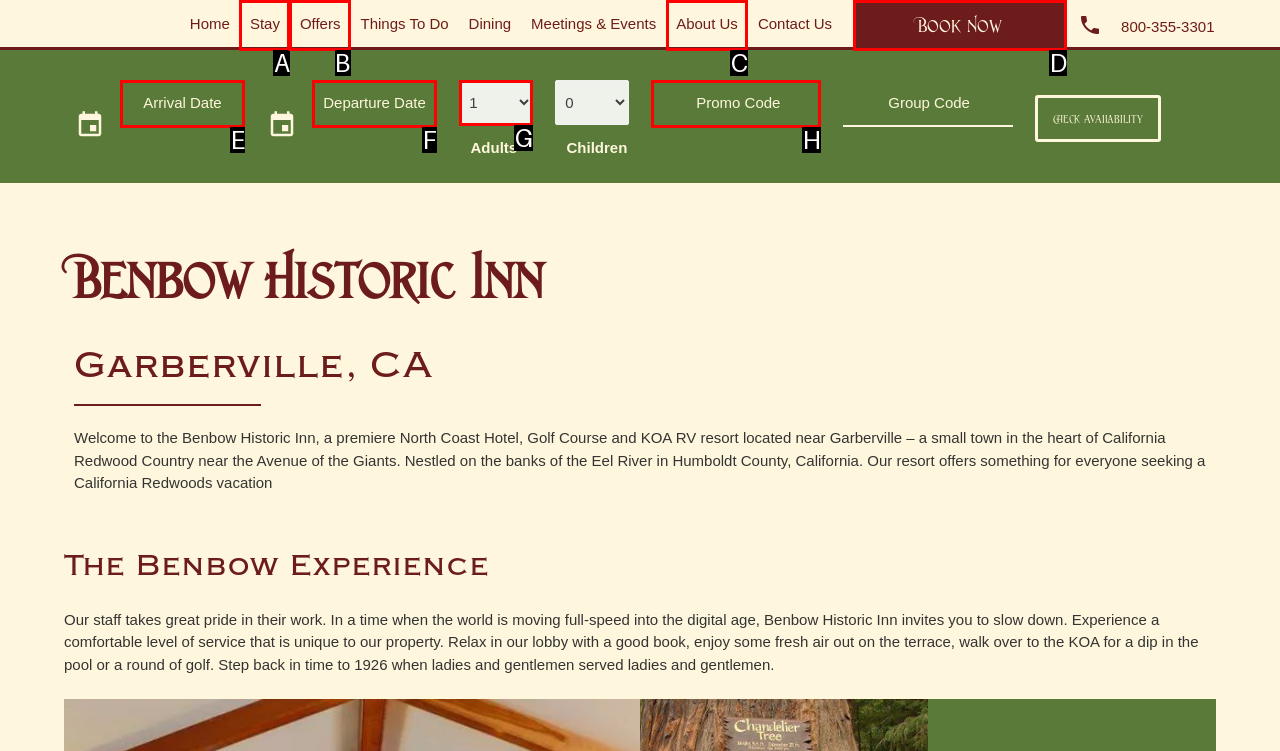Identify the HTML element that corresponds to the following description: Offers. Provide the letter of the correct option from the presented choices.

B